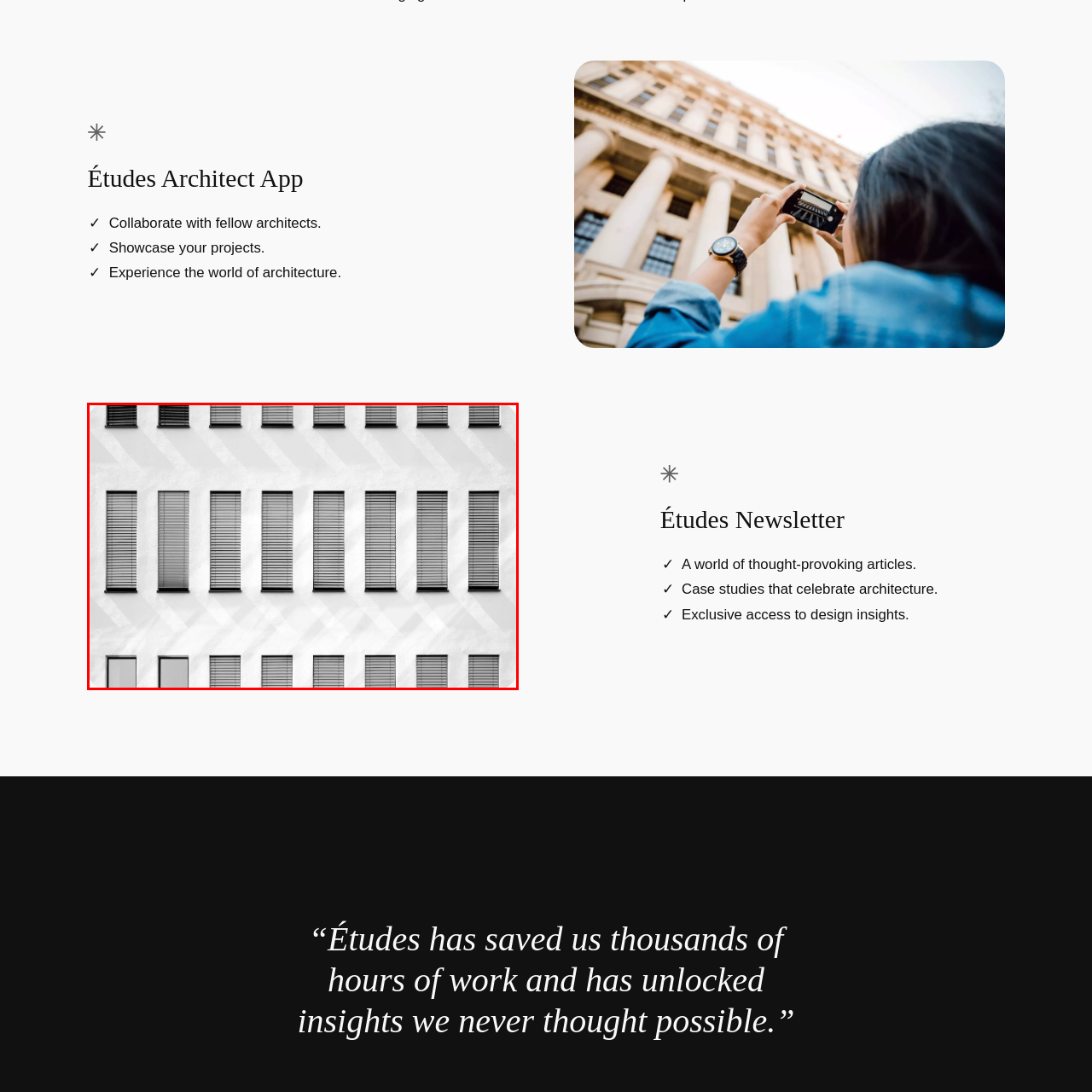In which city is this type of architecture commonly found?
Inspect the image within the red bounding box and answer concisely using one word or a short phrase.

Nuremberg, Germany